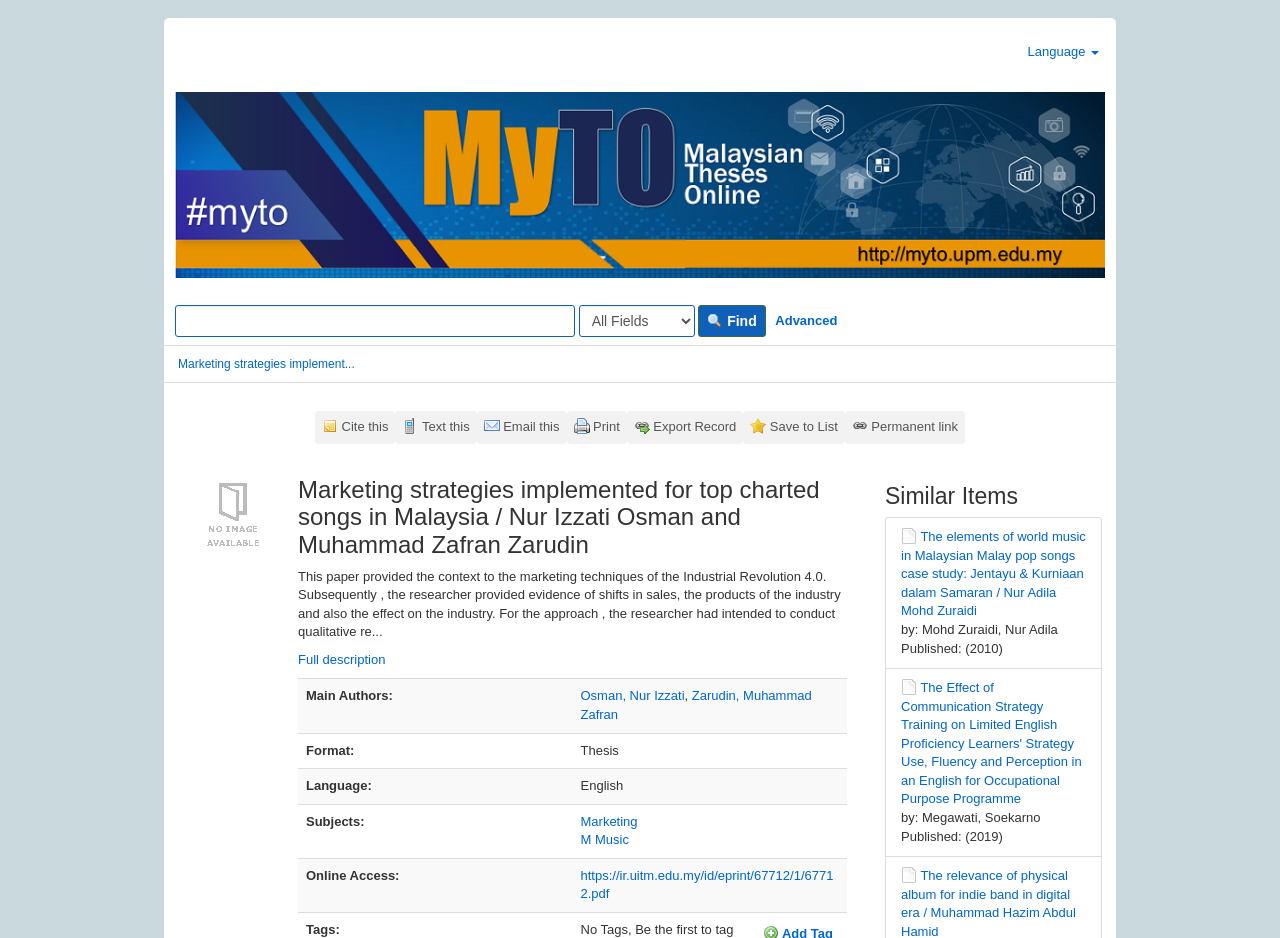Provide the bounding box coordinates for the area that should be clicked to complete the instruction: "Search for a term".

[0.137, 0.318, 0.863, 0.367]